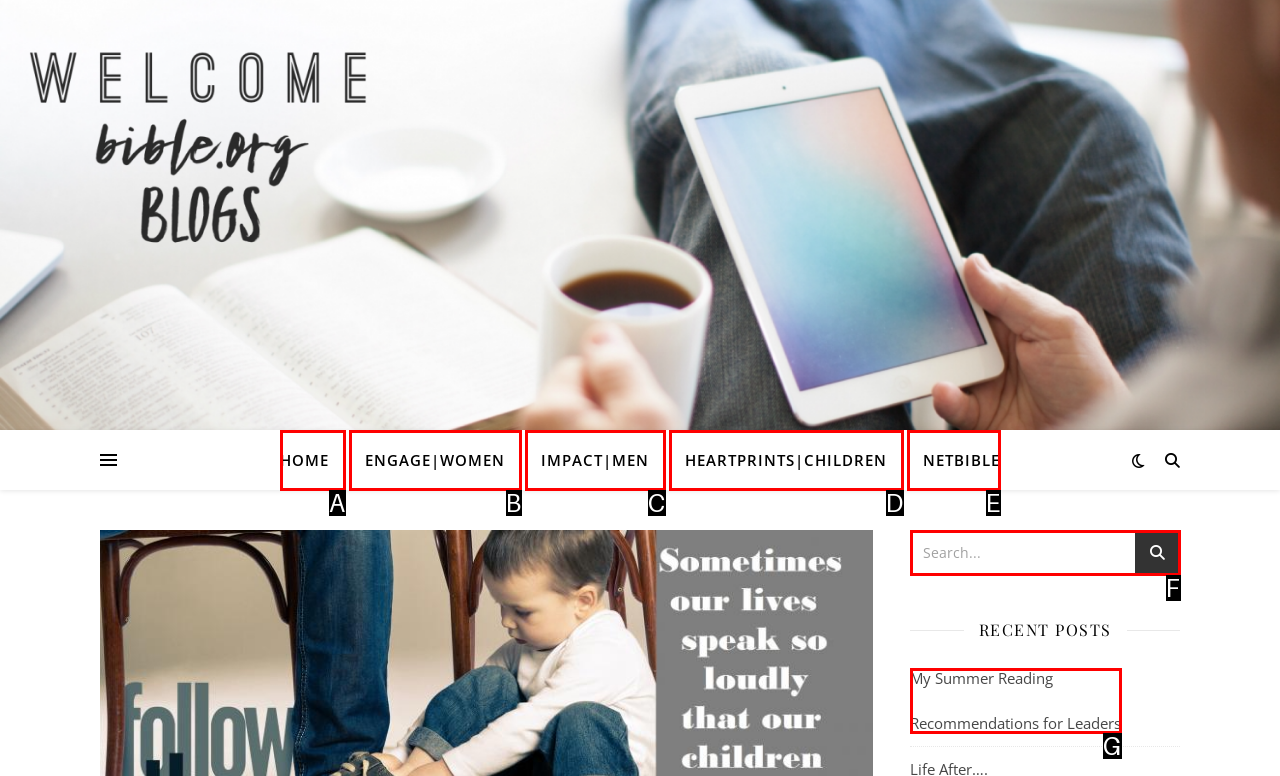Determine the option that best fits the description: name="s" placeholder="Search..."
Reply with the letter of the correct option directly.

F